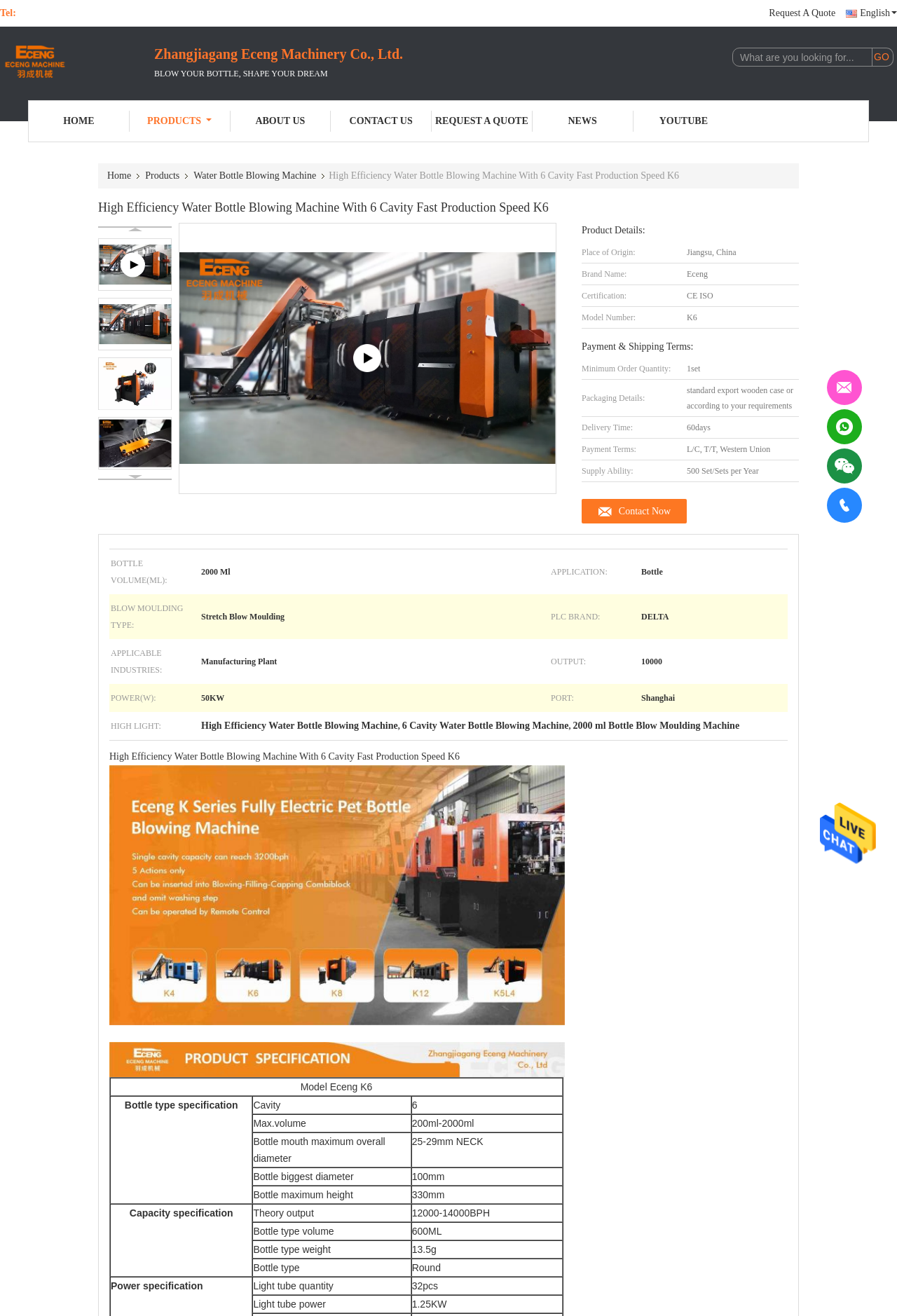Describe all the significant parts and information present on the webpage.

This webpage is about a High Efficiency Water Bottle Blowing Machine With 6 Cavity Fast Production Speed K6 from China. At the top right corner, there is a "Send Message" link with an accompanying image. Below it, there is a "Tel:" label and a "Request A Quote" link. On the top right edge, there is a language selection link "English". 

On the left side, there is a company logo and a link to the company's website, "Zhangjiagang Eceng Machinery Co., Ltd.". Below it, there is a slogan "BLOW YOUR BOTTLE, SHAPE YOUR DREAM". 

In the middle, there is a search bar with a "GO" button. Above the search bar, there are several navigation links, including "HOME", "PRODUCTS", "ABOUT US", "CONTACT US", "REQUEST A QUOTE", "NEWS", and "YOUTUBE". 

Below the search bar, there are several links to the product "High Efficiency Water Bottle Blowing Machine With 6 Cavity Fast Production Speed K6" with accompanying images. 

On the right side, there is a table displaying the product details, including "Place of Origin", "Brand Name", "Certification", and "Model Number". Below it, there is another table showing the payment and shipping terms, including "Minimum Order Quantity", "Packaging Details", "Delivery Time", "Payment Terms", and "Supply Ability". 

At the bottom, there is a "Contact Now" link.